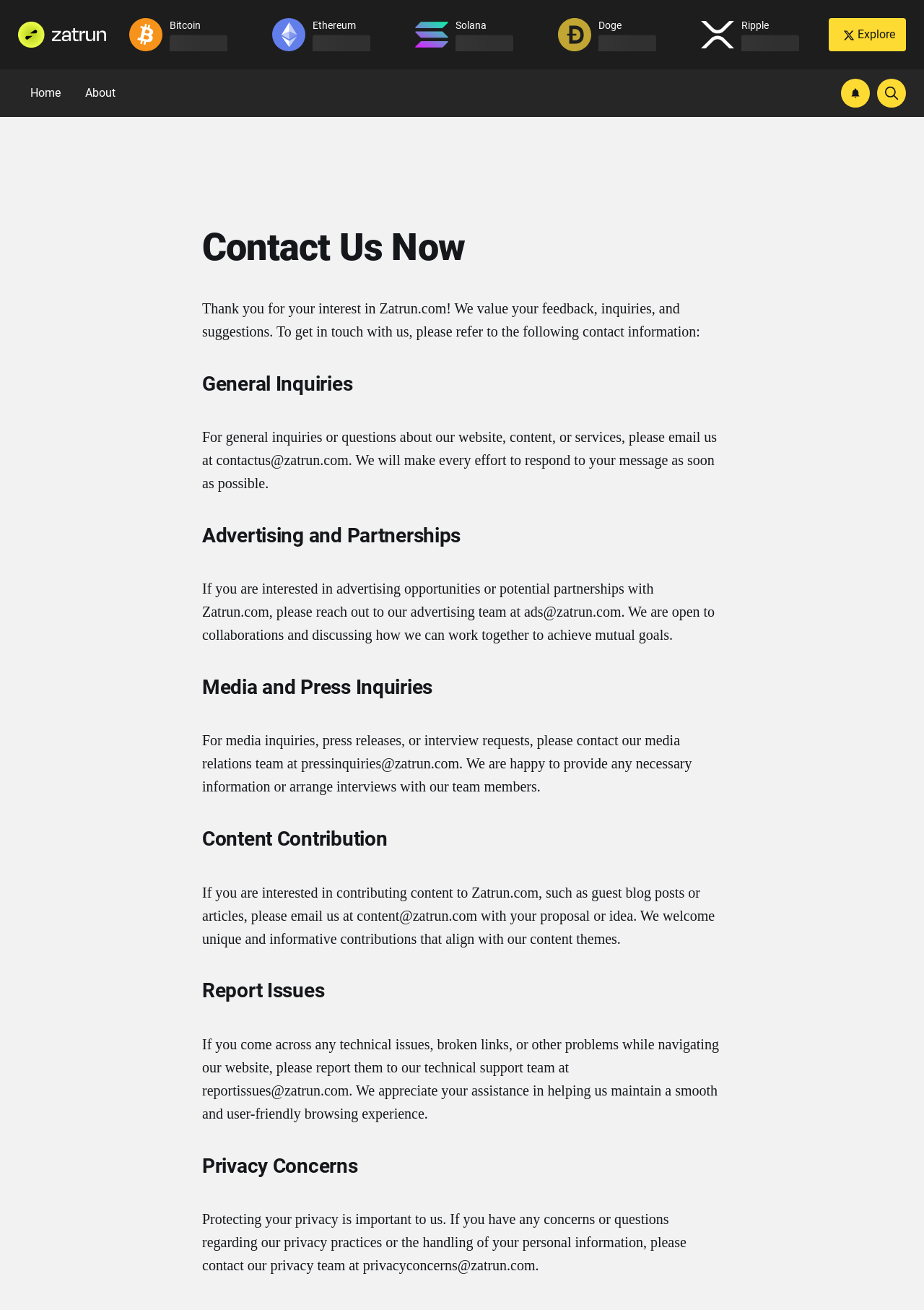Based on the image, please elaborate on the answer to the following question:
What is the purpose of the 'Report Issues' section?

The 'Report Issues' section is intended for users to report any technical issues, broken links, or other problems they encounter while navigating the website, and provides an email address reportissues@zatrun.com to contact the technical support team.